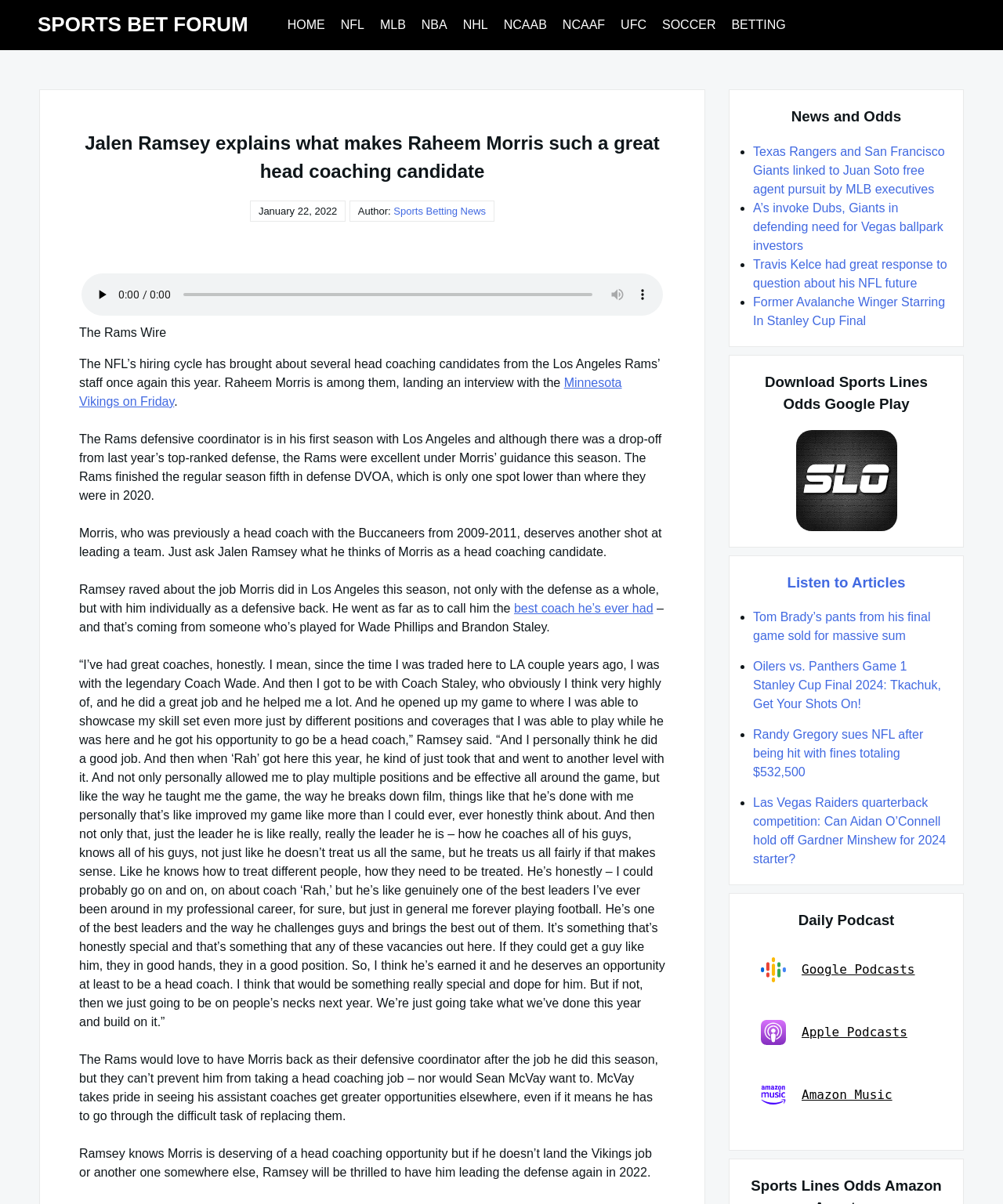Please identify the bounding box coordinates of the element on the webpage that should be clicked to follow this instruction: "Click on the 'HOME' link". The bounding box coordinates should be given as four float numbers between 0 and 1, formatted as [left, top, right, bottom].

[0.279, 0.009, 0.332, 0.032]